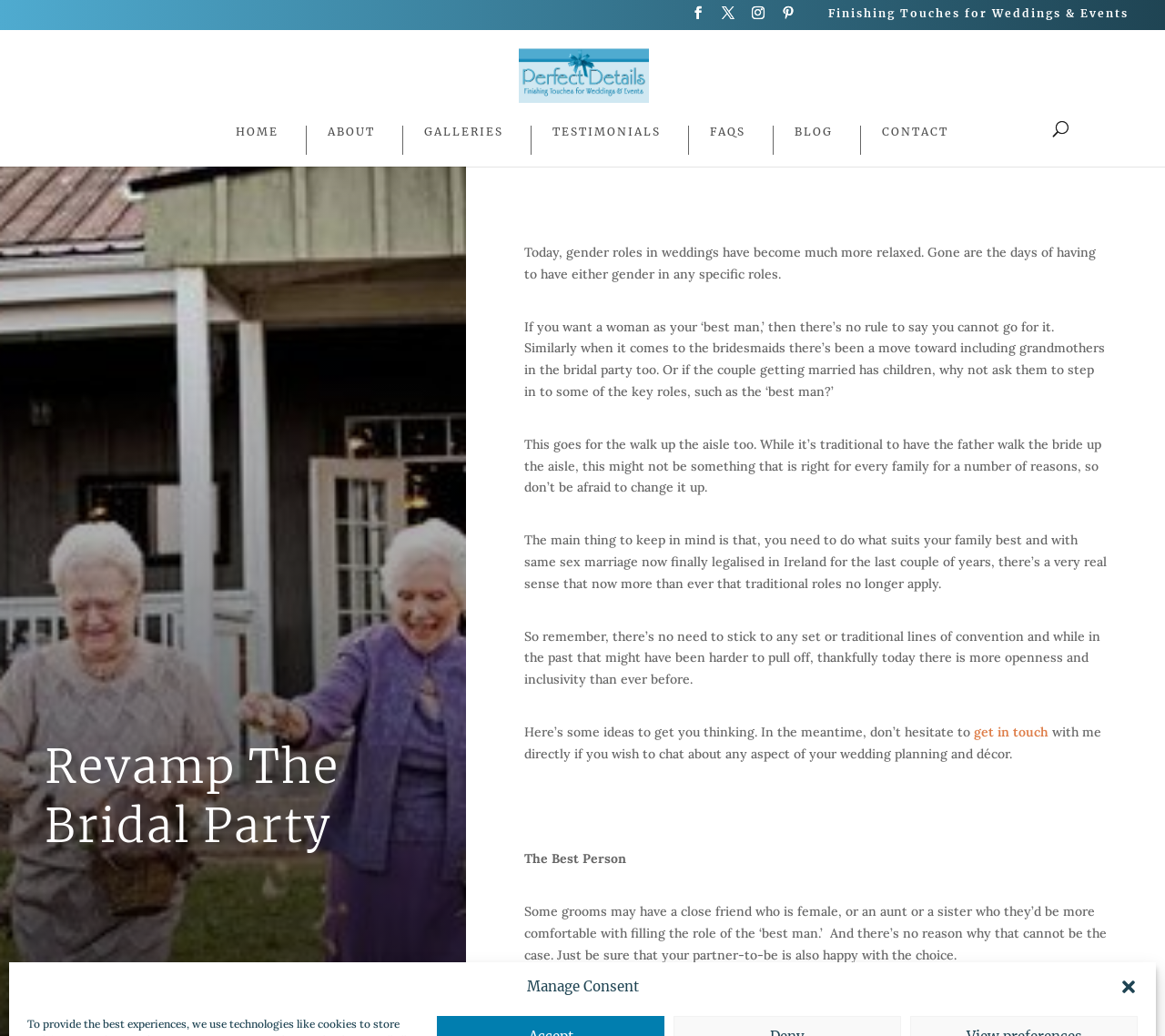Please extract the primary headline from the webpage.

Revamp The Bridal Party